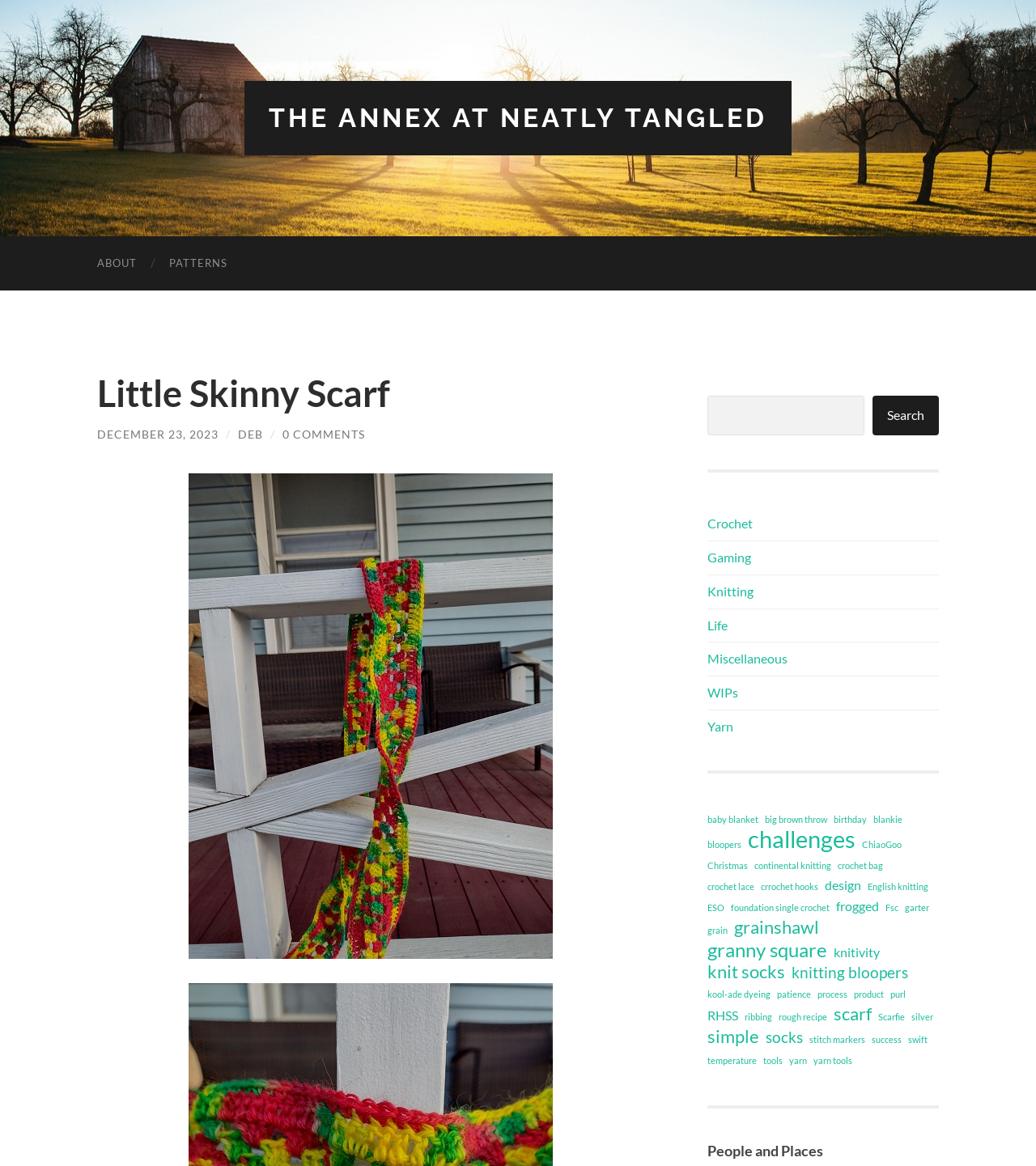Bounding box coordinates are specified in the format (top-left x, top-left y, bottom-right x, bottom-right y). All values are floating point numbers bounded between 0 and 1. Please provide the bounding box coordinate of the region this sentence describes: parent_node: Search name="s"

[0.683, 0.339, 0.834, 0.373]